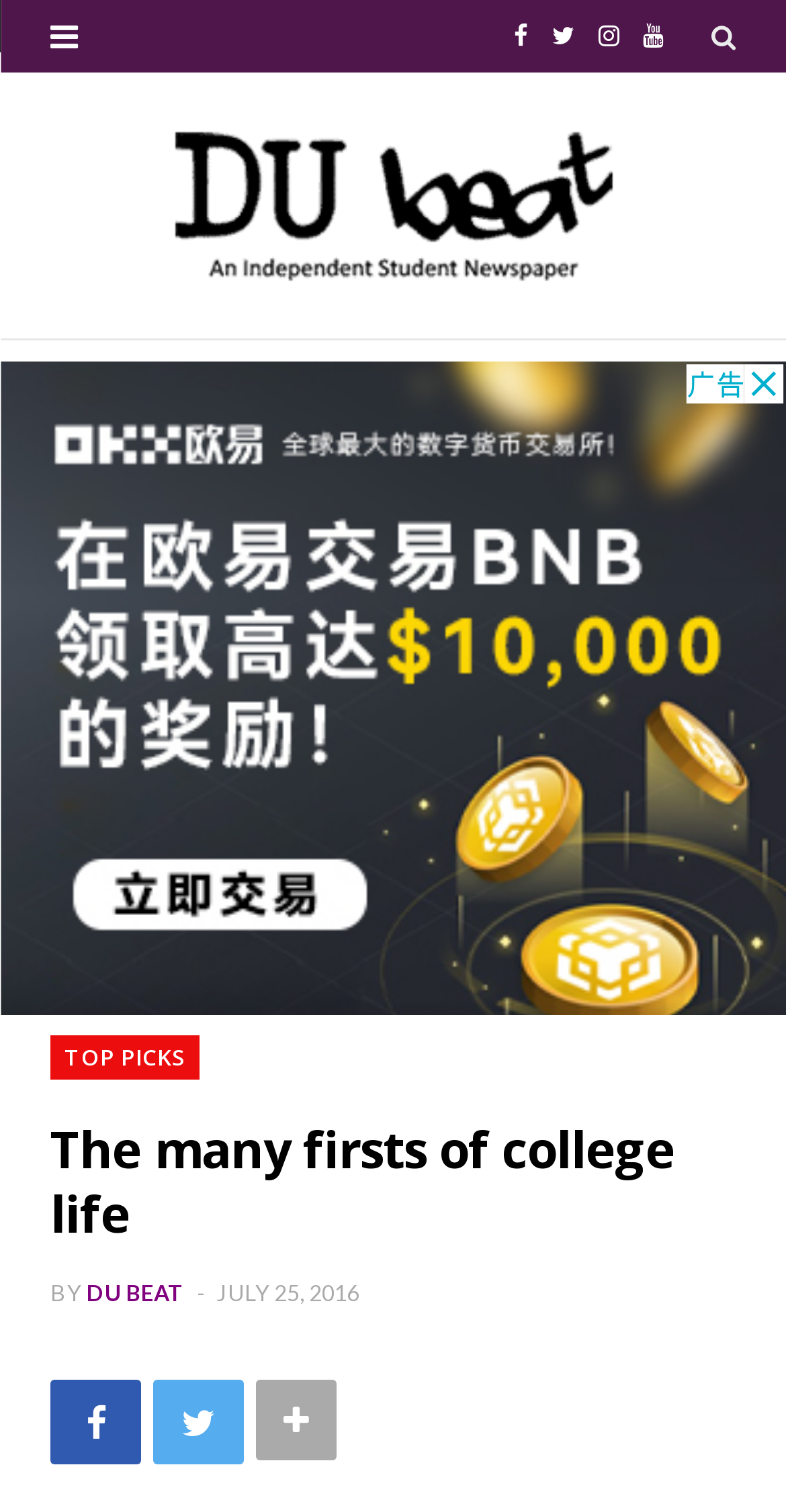Identify the bounding box coordinates of the element to click to follow this instruction: 'Visit DU Beat – Delhi University's Independent Student Newspaper'. Ensure the coordinates are four float values between 0 and 1, provided as [left, top, right, bottom].

[0.193, 0.081, 0.807, 0.19]